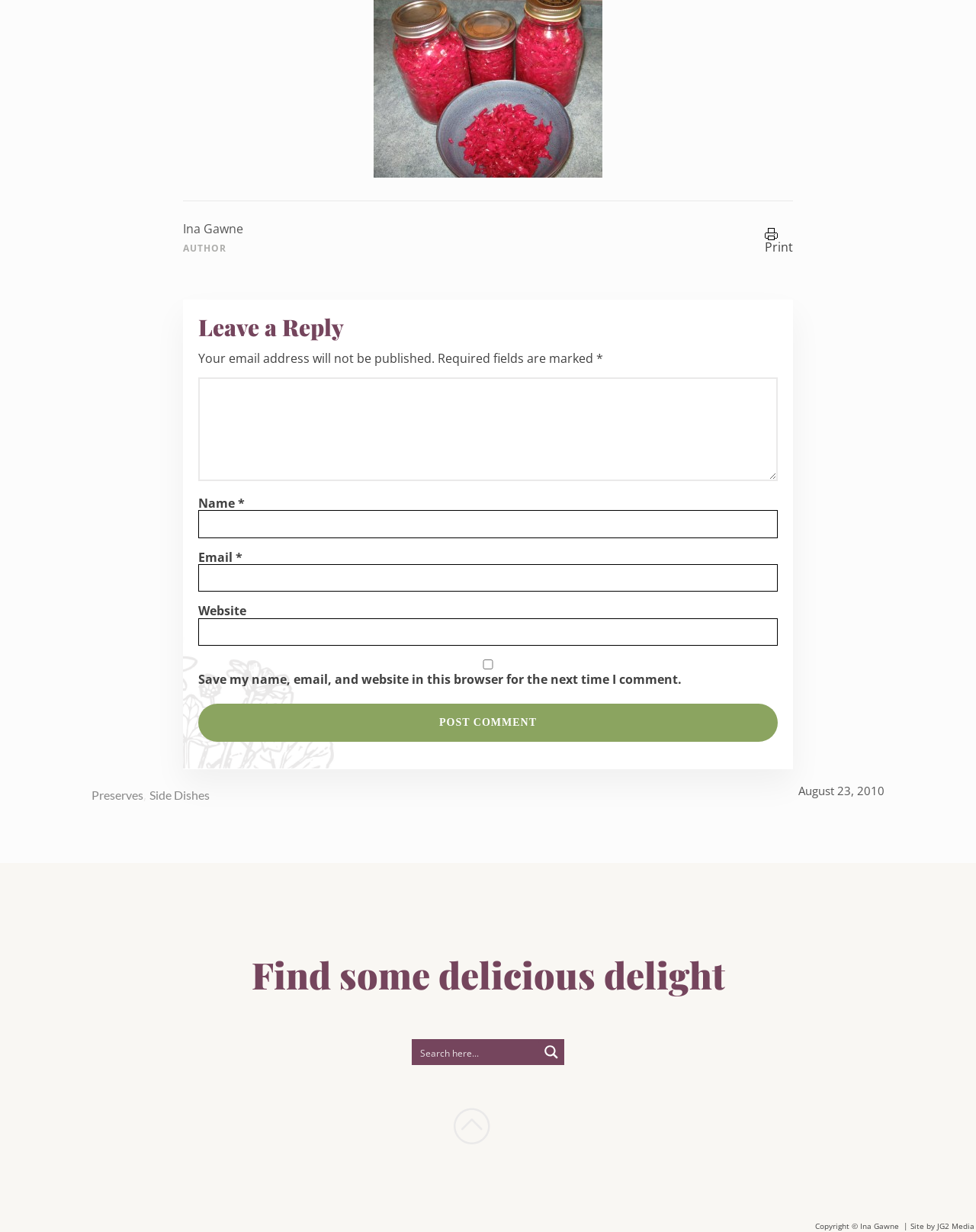Using the element description Side Dishes, predict the bounding box coordinates for the UI element. Provide the coordinates in (top-left x, top-left y, bottom-right x, bottom-right y) format with values ranging from 0 to 1.

[0.153, 0.639, 0.215, 0.651]